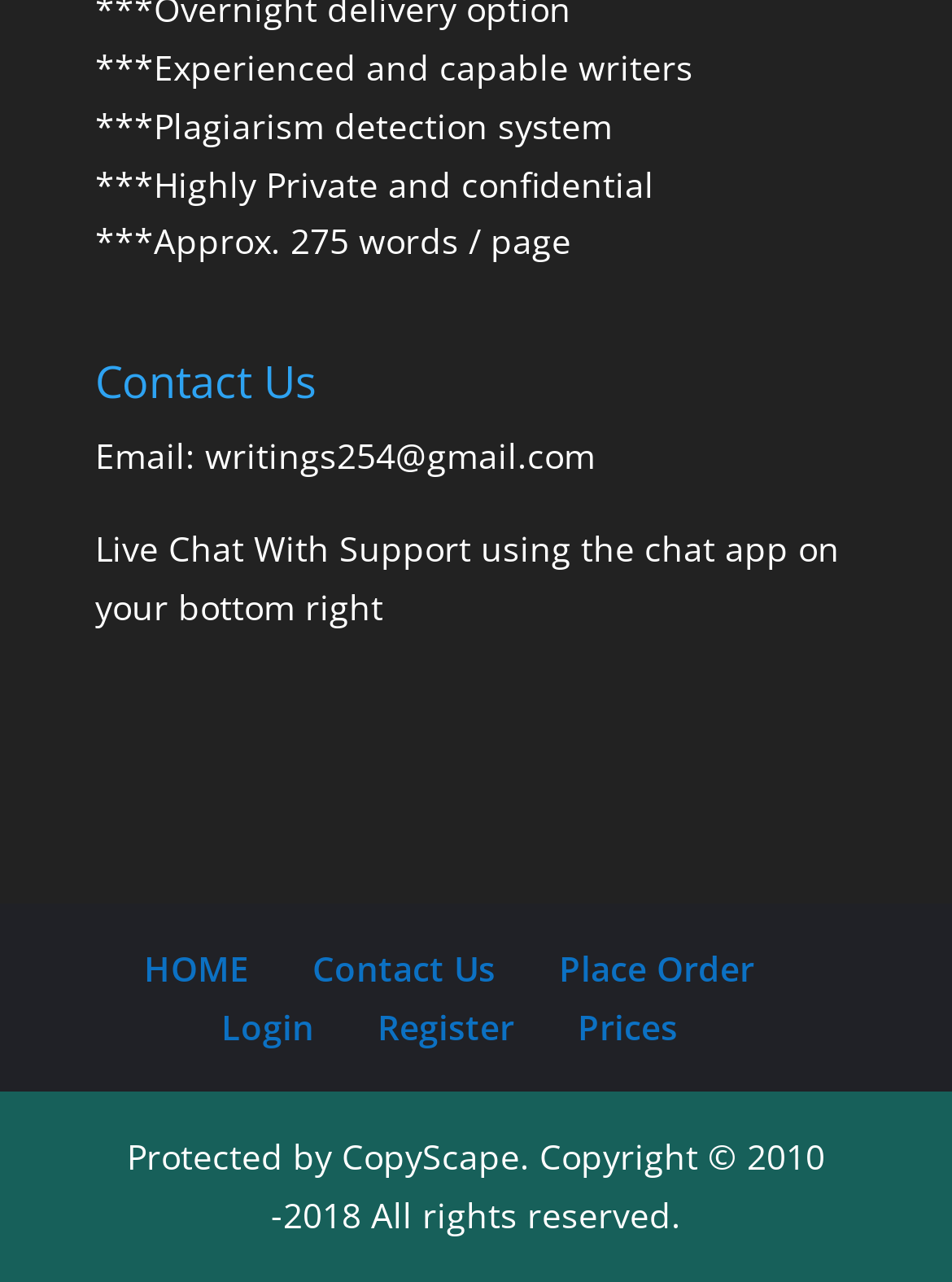How can I live chat with support?
Look at the screenshot and respond with one word or a short phrase.

Using the chat app on the bottom right